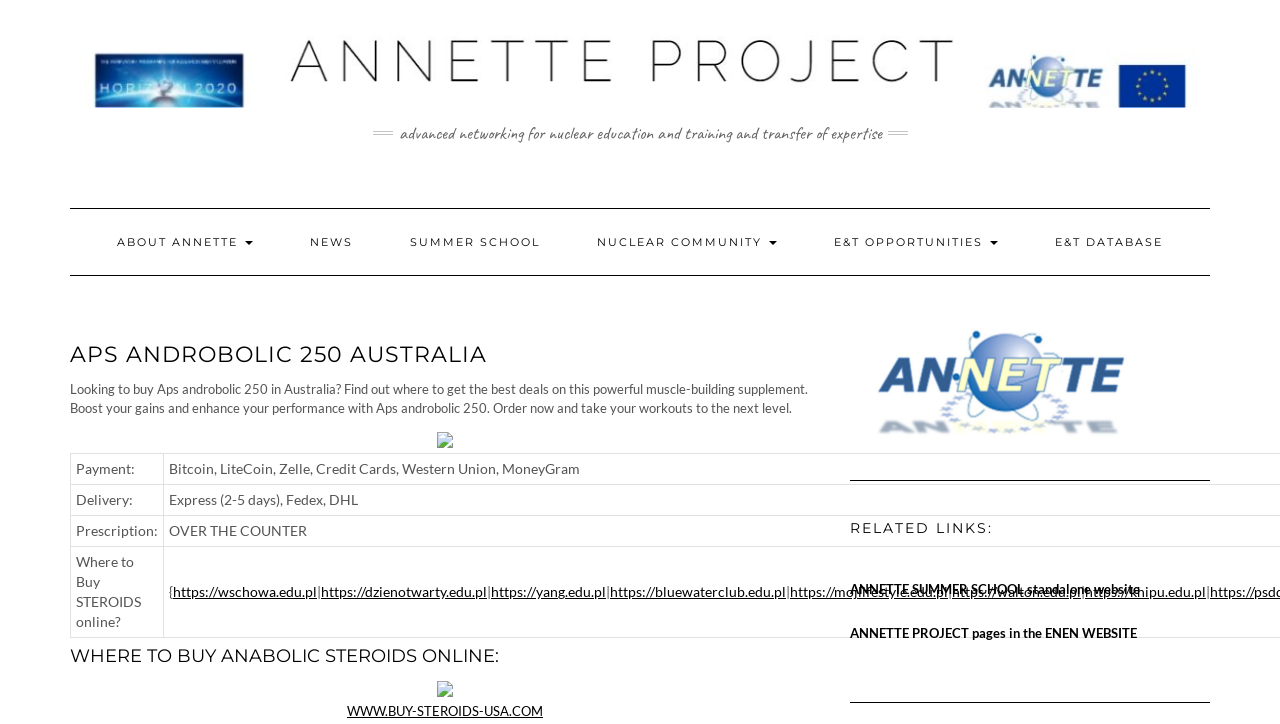Please locate the bounding box coordinates of the element that needs to be clicked to achieve the following instruction: "Click on the 'ABOUT ANNETTE' link". The coordinates should be four float numbers between 0 and 1, i.e., [left, top, right, bottom].

[0.07, 0.288, 0.219, 0.379]